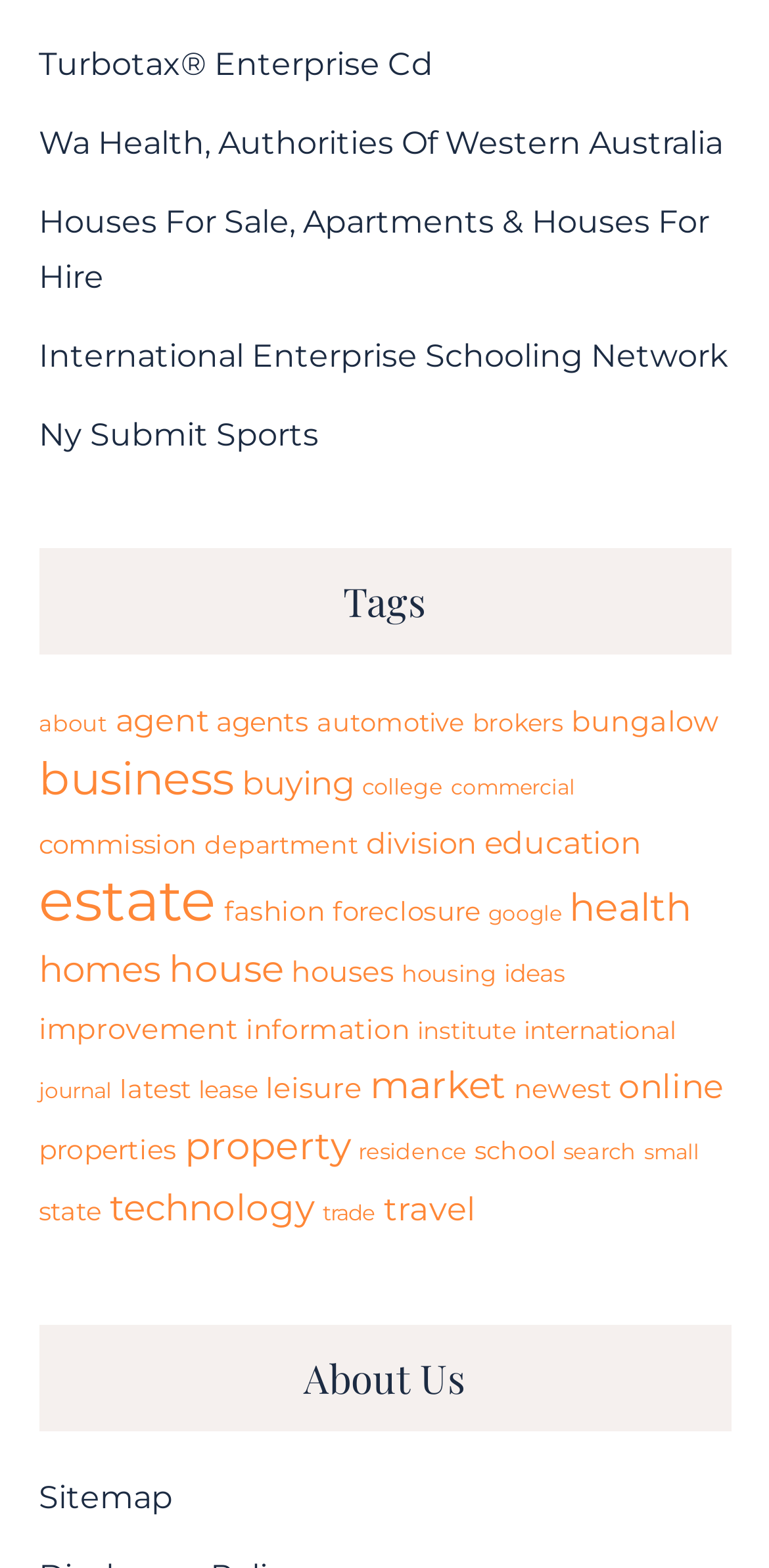What is the last link on the webpage?
Provide an in-depth answer to the question, covering all aspects.

I looked at the last element on the webpage, which is located at [0.05, 0.943, 0.224, 0.967], and found that it is a link labeled 'Sitemap'.